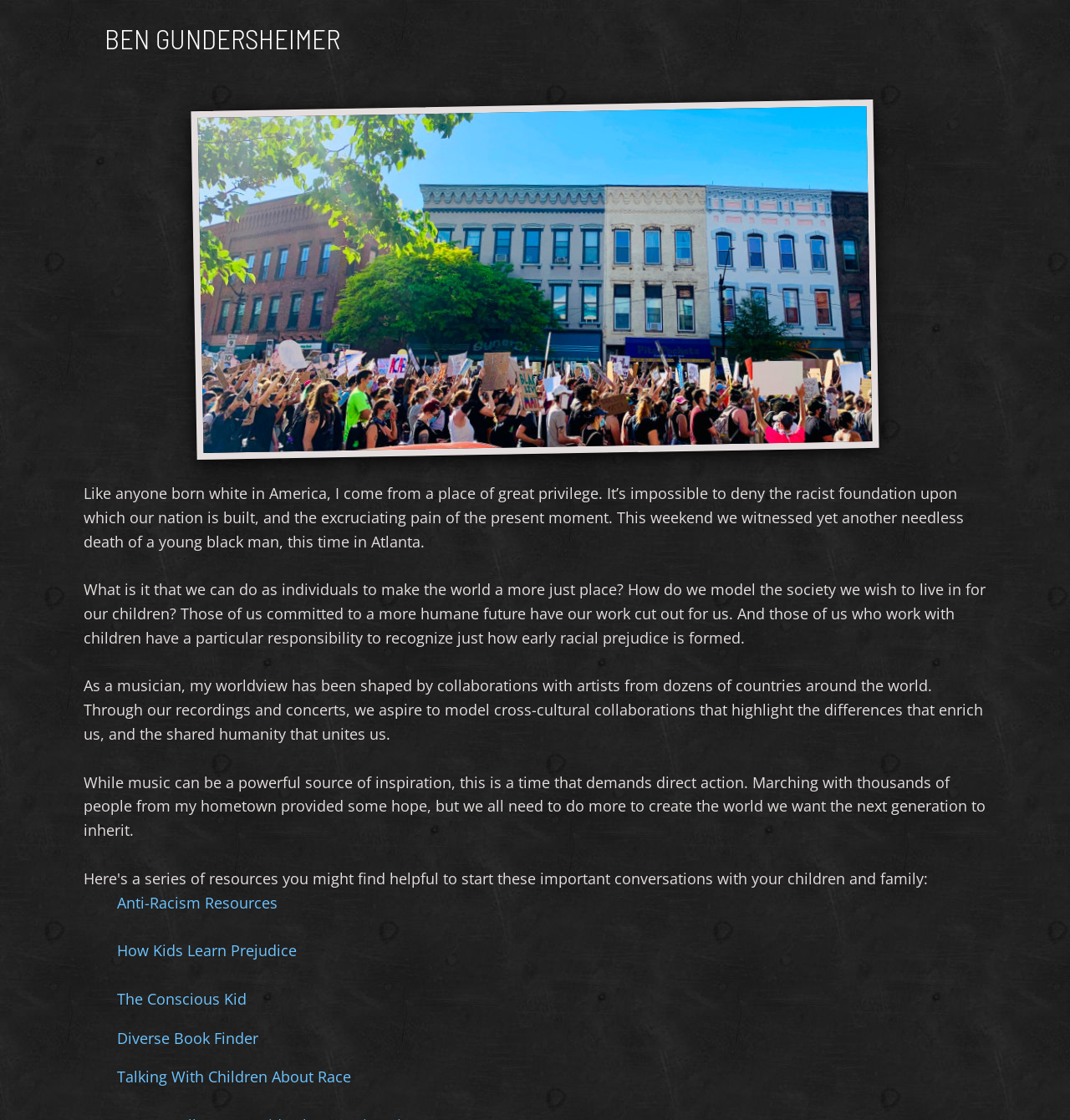Please answer the following question as detailed as possible based on the image: 
What is the author's worldview shaped by?

Based on the text, it is mentioned that 'As a musician, my worldview has been shaped by collaborations with artists from dozens of countries around the world.' This indicates that the author's worldview is shaped by their collaborations with artists from various countries.